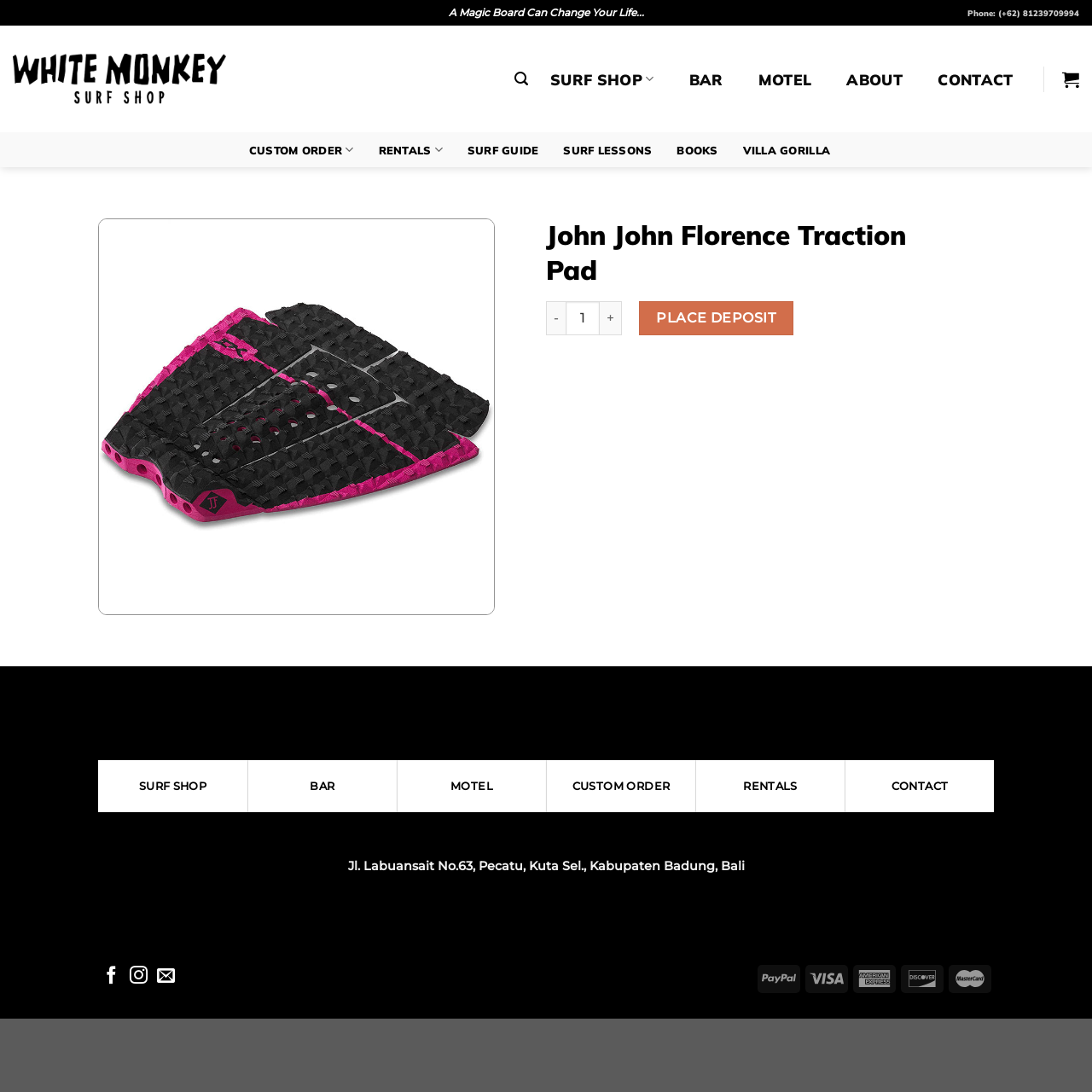Answer the question briefly using a single word or phrase: 
How can I navigate to the top of the webpage?

Click 'Go to top'